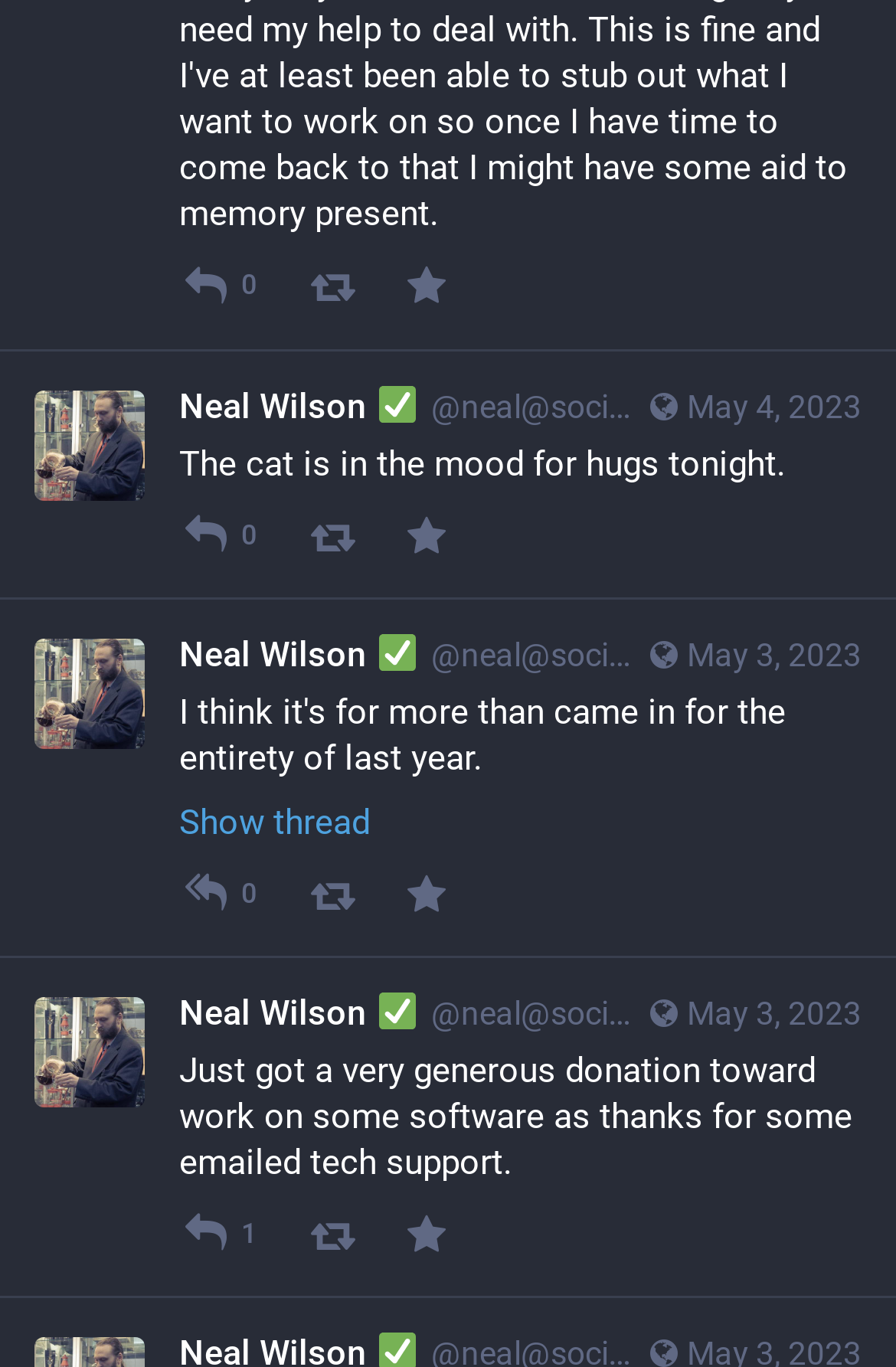Please find the bounding box coordinates for the clickable element needed to perform this instruction: "Show thread".

[0.2, 0.571, 0.962, 0.618]